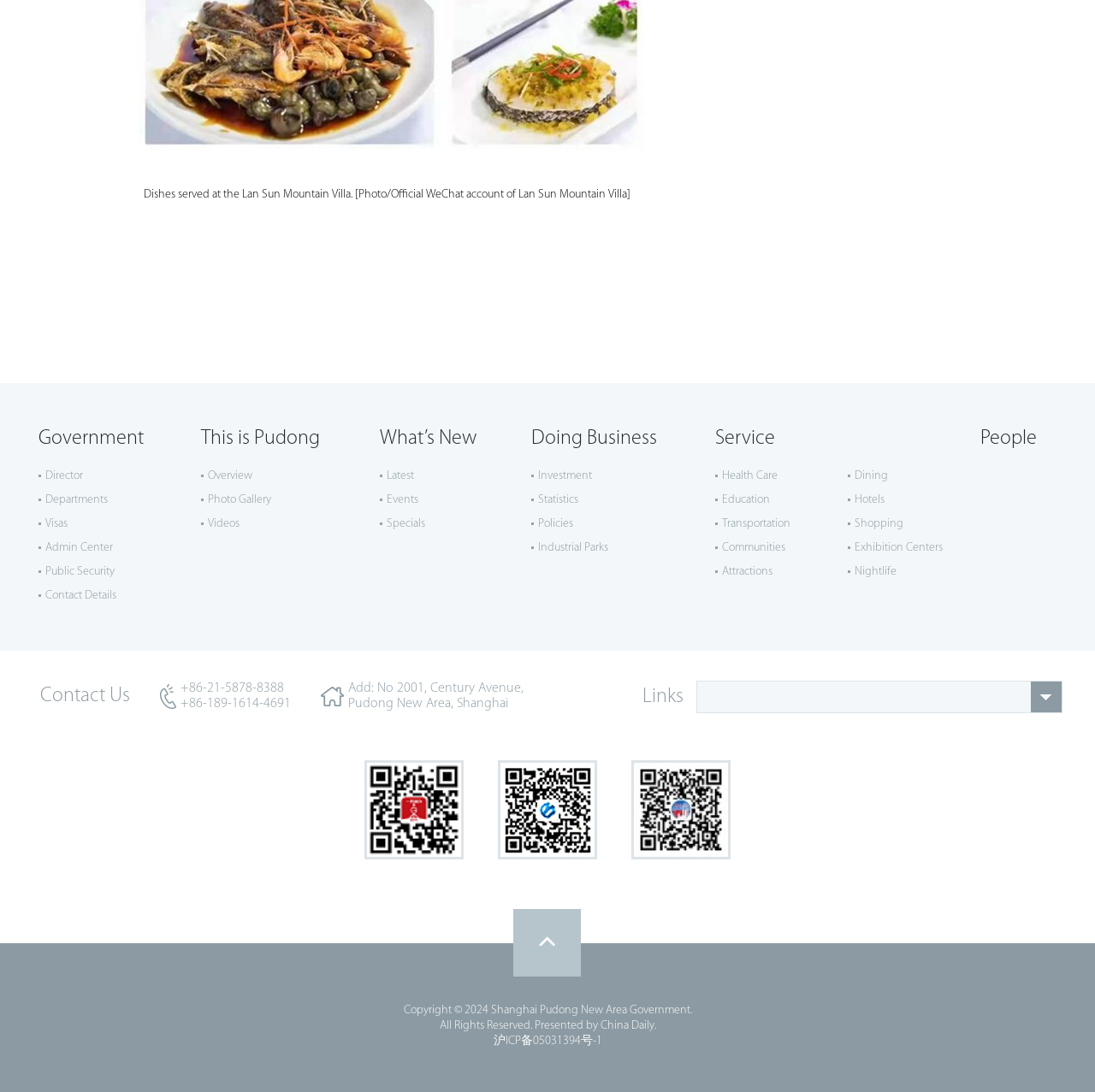Specify the bounding box coordinates of the element's region that should be clicked to achieve the following instruction: "View Overview". The bounding box coordinates consist of four float numbers between 0 and 1, in the format [left, top, right, bottom].

[0.19, 0.43, 0.23, 0.442]